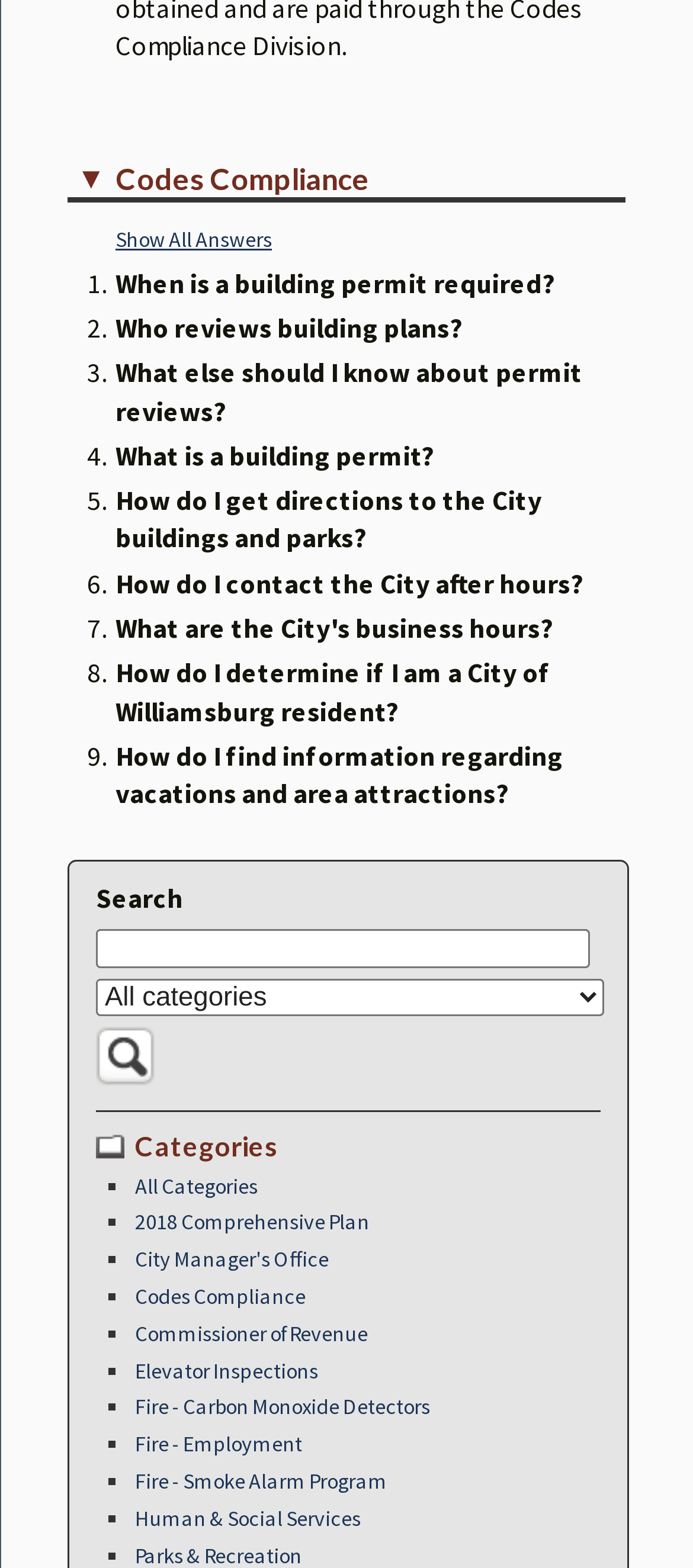Please provide a comprehensive response to the question based on the details in the image: How many description lists are there on the page?

I counted the number of description lists on the page and found that there are 9 lists, each containing a question and a link to the answer.